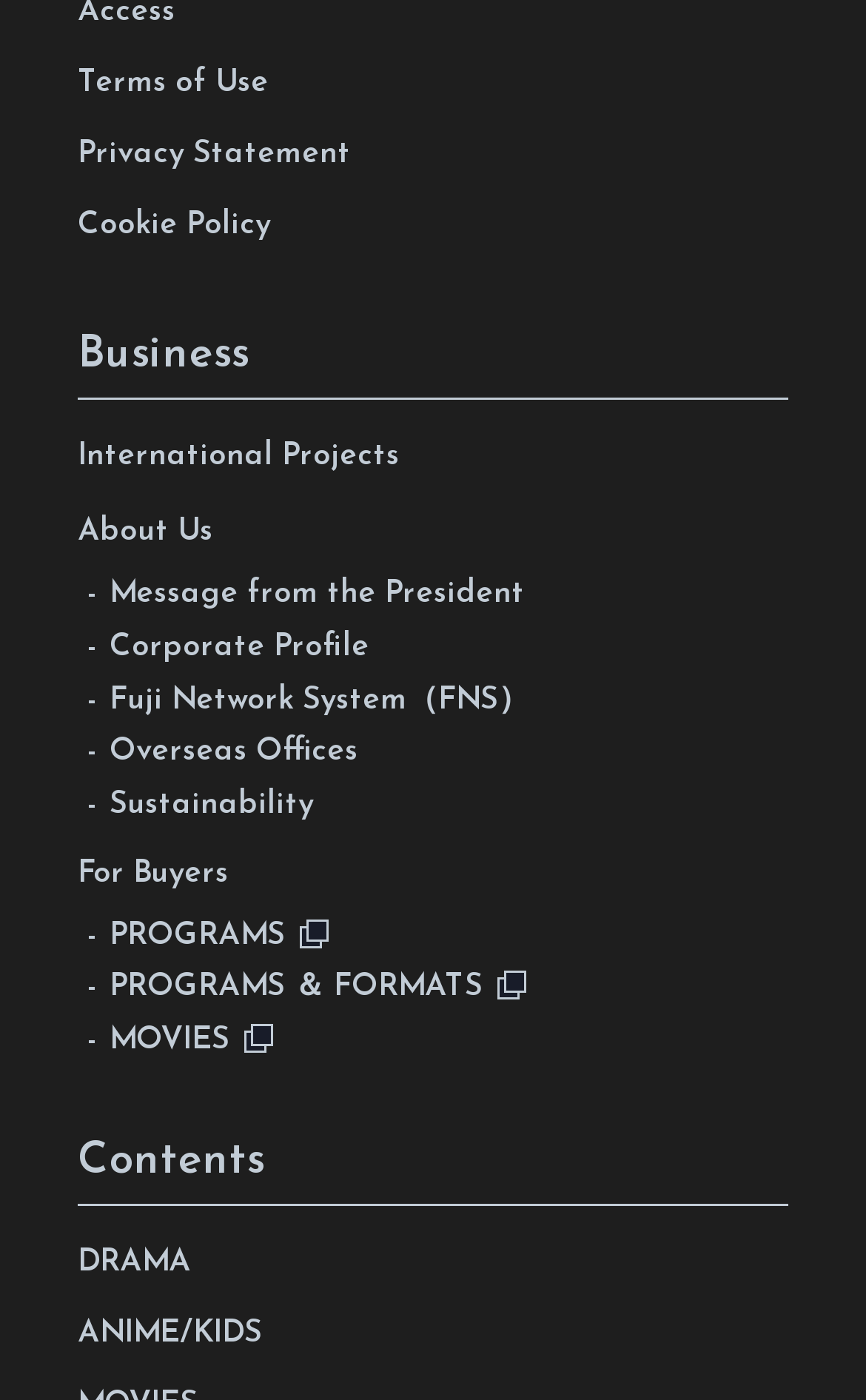Please find the bounding box coordinates of the element that needs to be clicked to perform the following instruction: "View terms of use". The bounding box coordinates should be four float numbers between 0 and 1, represented as [left, top, right, bottom].

[0.09, 0.035, 0.91, 0.086]